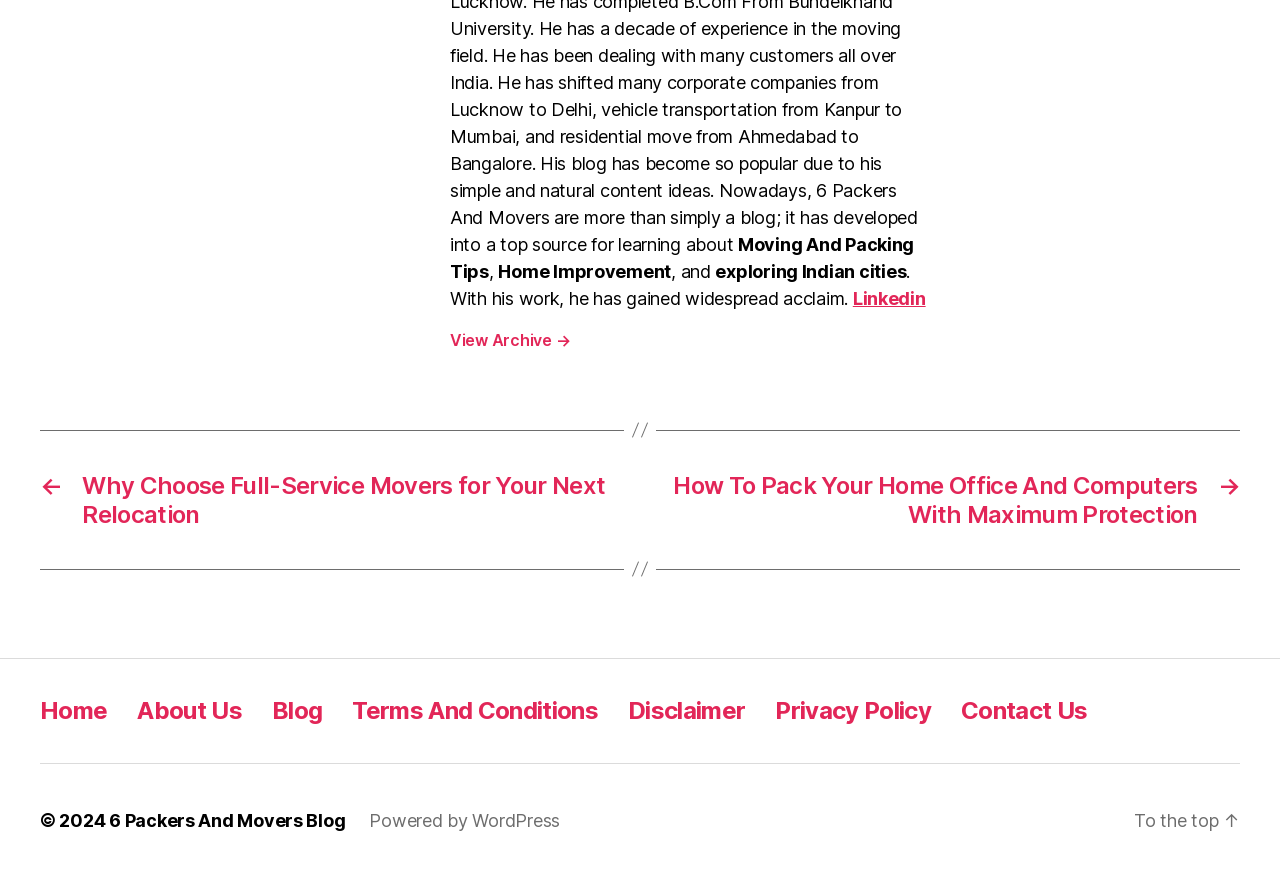What is the name of the blog?
Kindly offer a comprehensive and detailed response to the question.

The name of the blog can be determined by looking at the link '6 Packers And Movers Blog' which is located at the bottom of the webpage, indicating that it is the name of the blog.